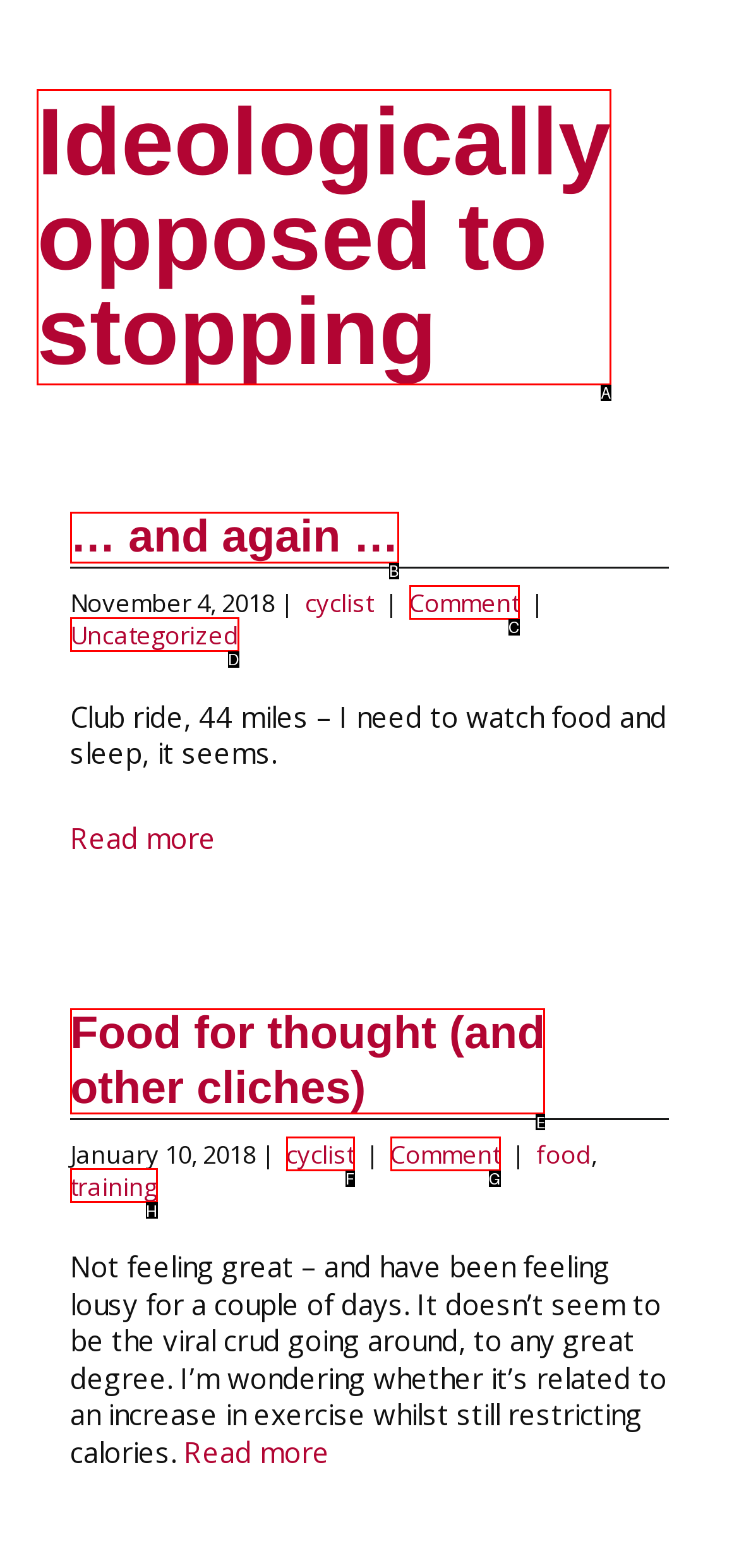Determine which HTML element best suits the description: … and again …. Reply with the letter of the matching option.

B